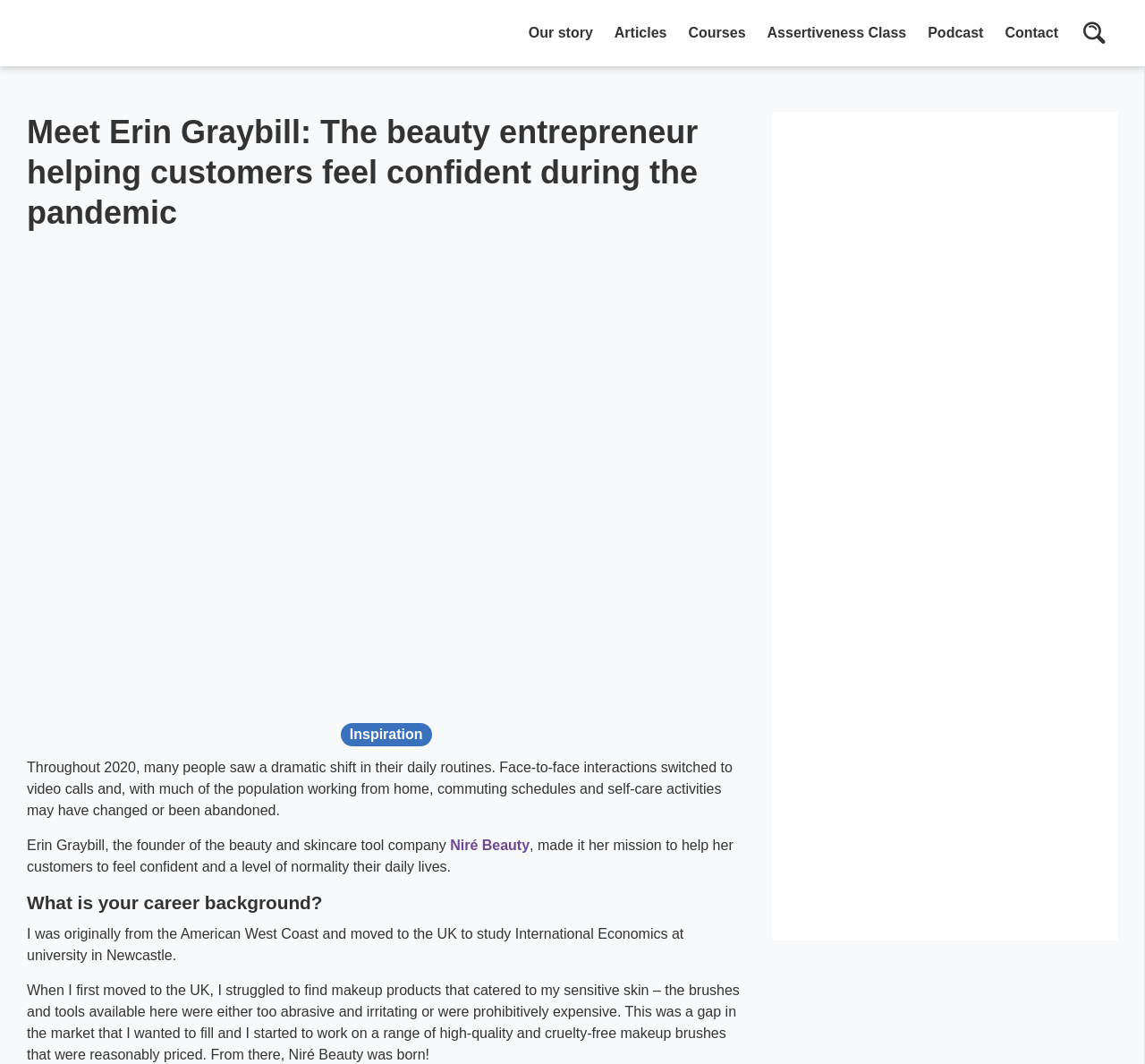Provide a one-word or short-phrase response to the question:
What is Erin Graybill's mission?

Help customers feel confident